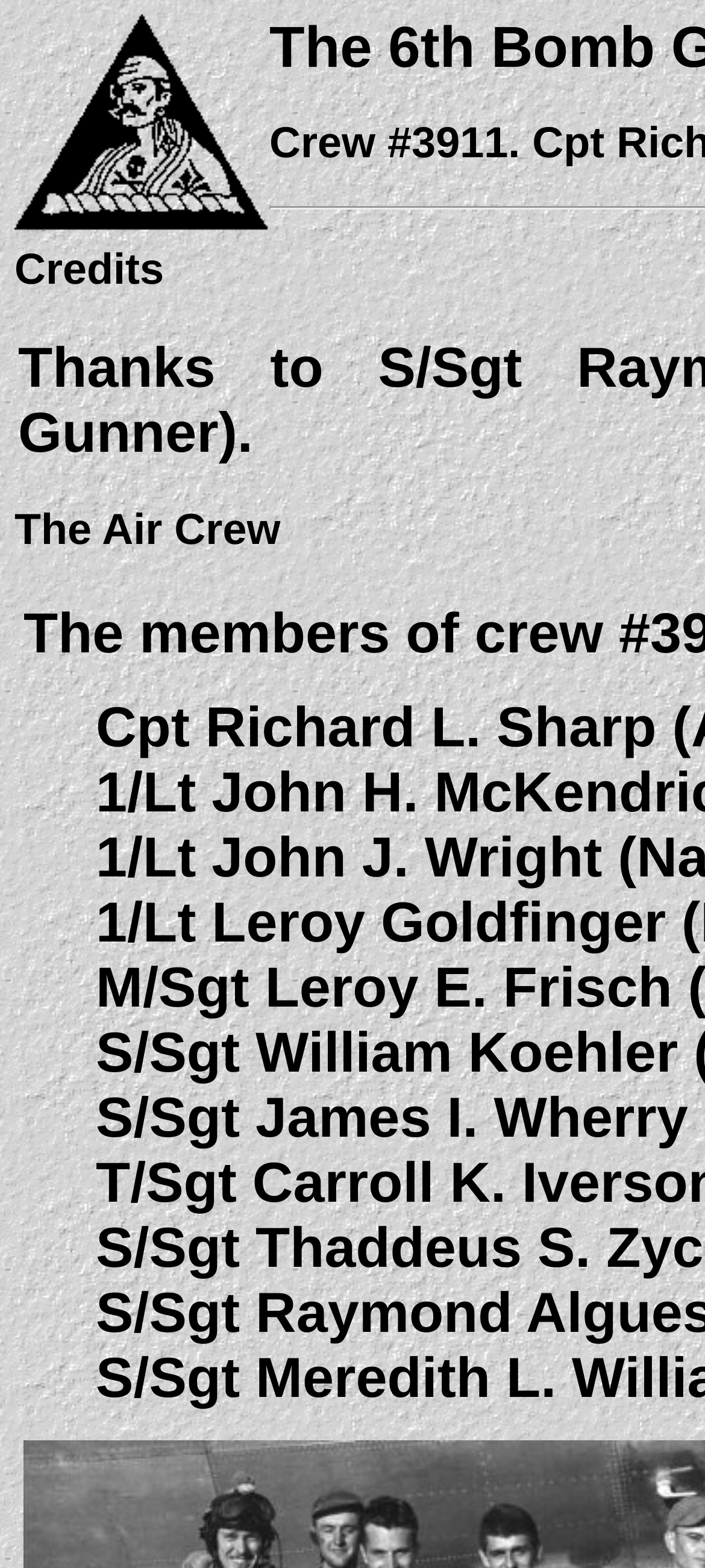Please determine the heading text of this webpage.

The 6th Bomb Group